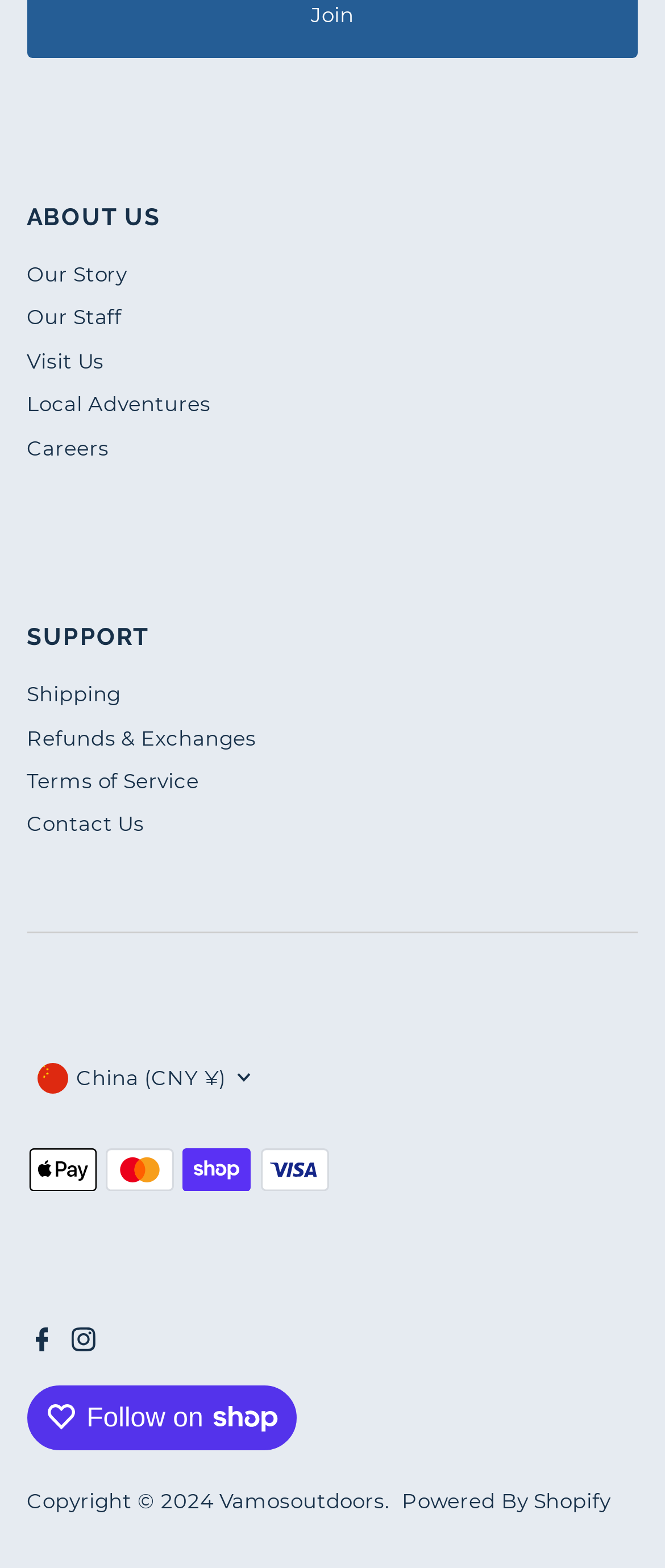Can you find the bounding box coordinates for the element that needs to be clicked to execute this instruction: "Click on 'Our Story'"? The coordinates should be given as four float numbers between 0 and 1, i.e., [left, top, right, bottom].

[0.04, 0.166, 0.191, 0.182]